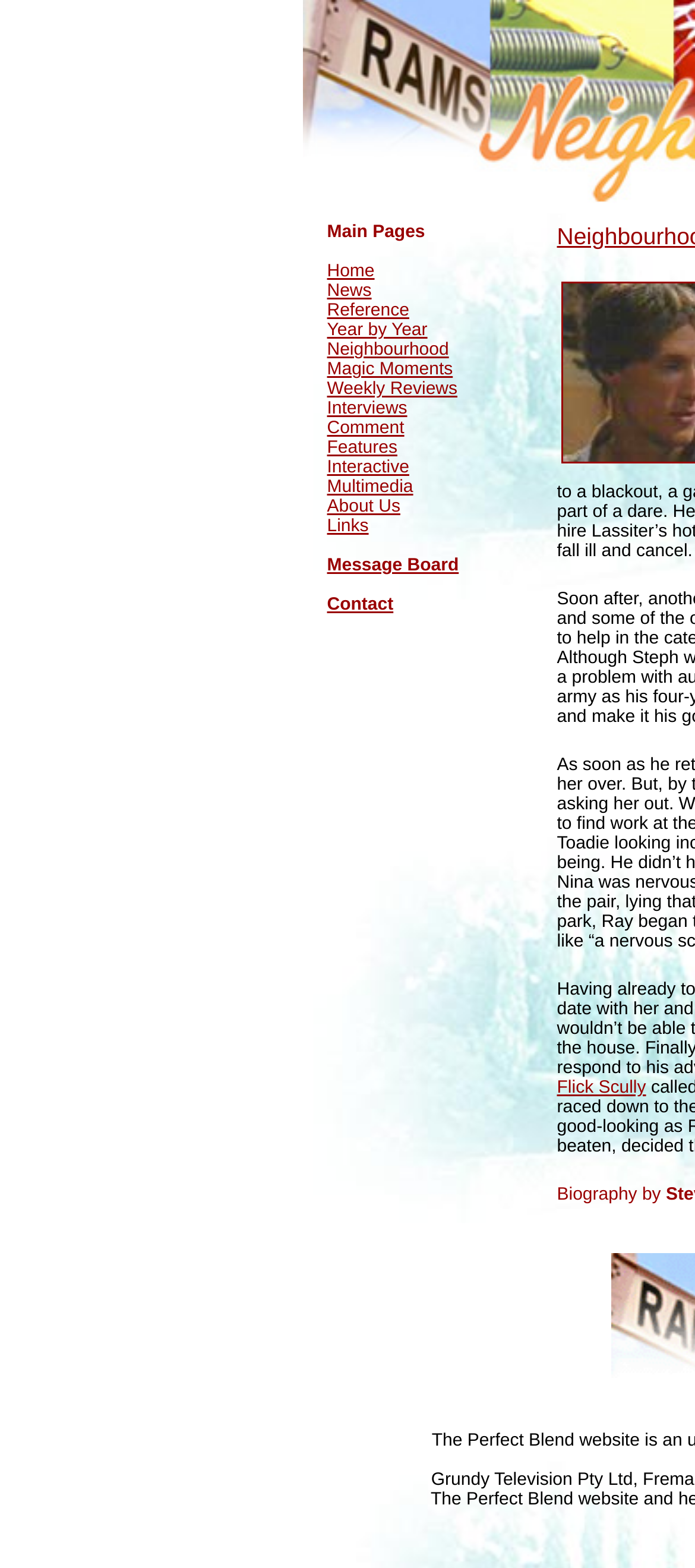Determine the bounding box for the HTML element described here: "Year by Year". The coordinates should be given as [left, top, right, bottom] with each number being a float between 0 and 1.

[0.471, 0.205, 0.615, 0.217]